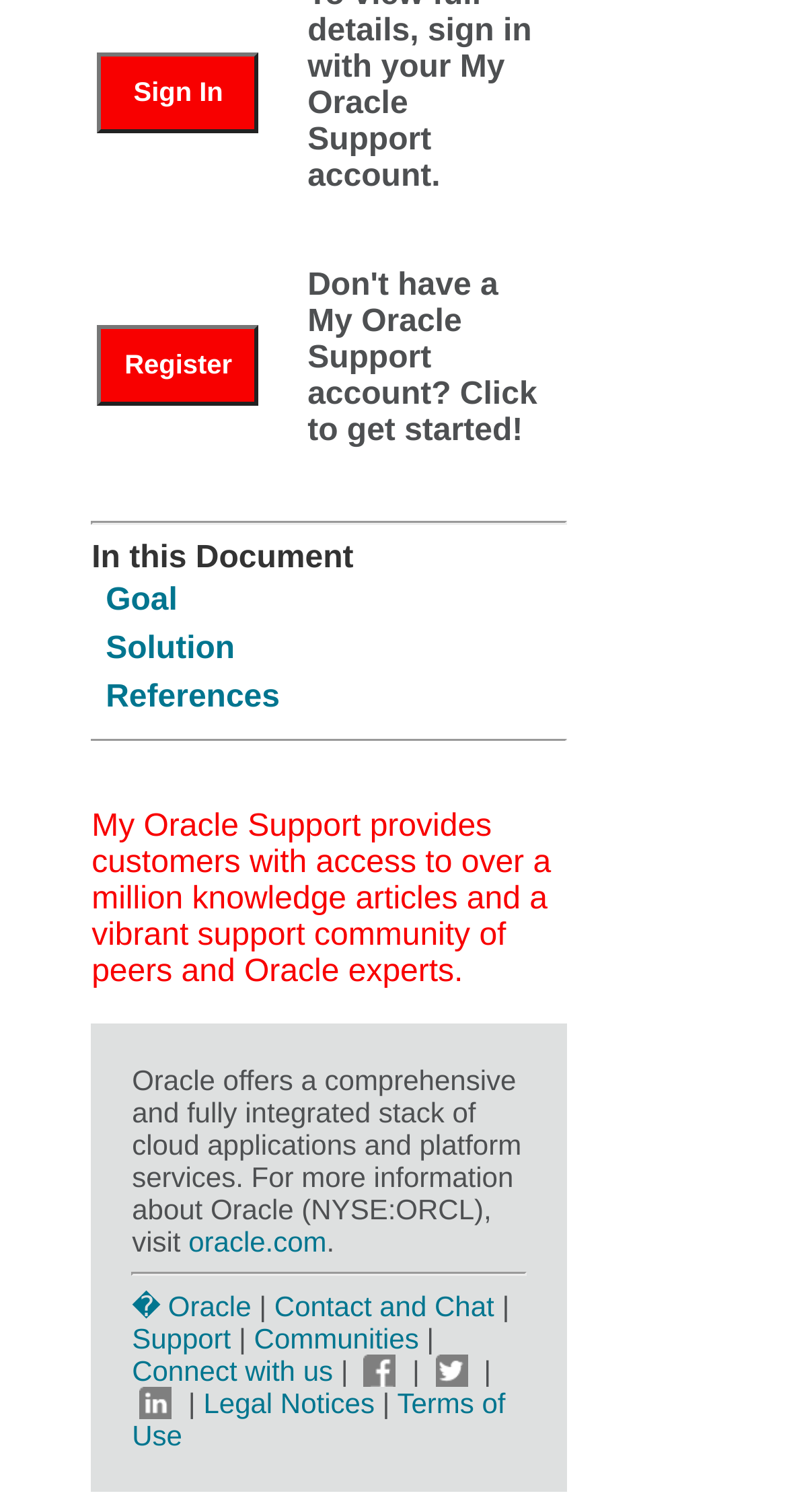Show the bounding box coordinates for the element that needs to be clicked to execute the following instruction: "Click to get started". Provide the coordinates in the form of four float numbers between 0 and 1, i.e., [left, top, right, bottom].

[0.391, 0.178, 0.683, 0.298]